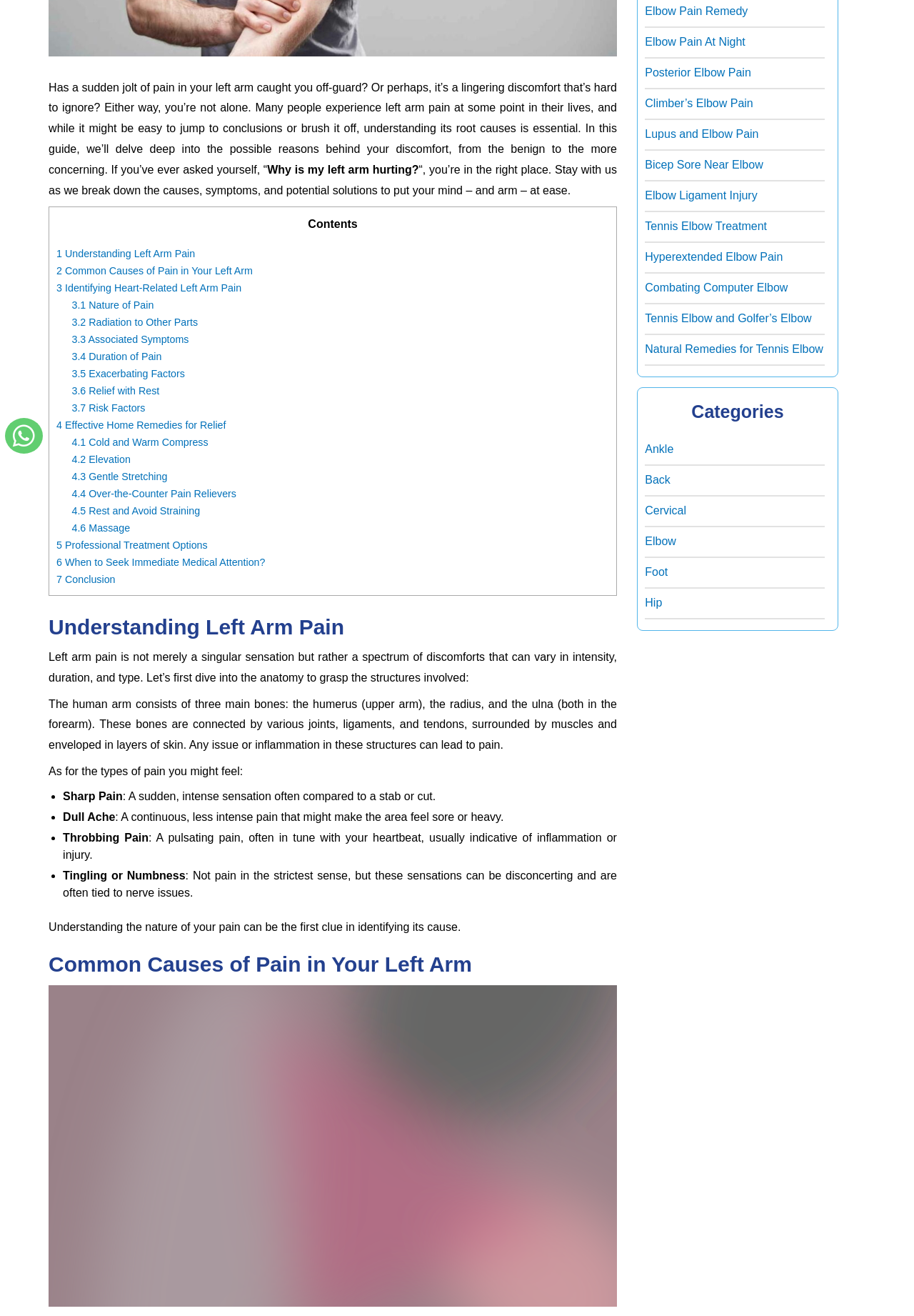Provide the bounding box coordinates for the UI element described in this sentence: "7 Conclusion". The coordinates should be four float values between 0 and 1, i.e., [left, top, right, bottom].

[0.062, 0.436, 0.126, 0.445]